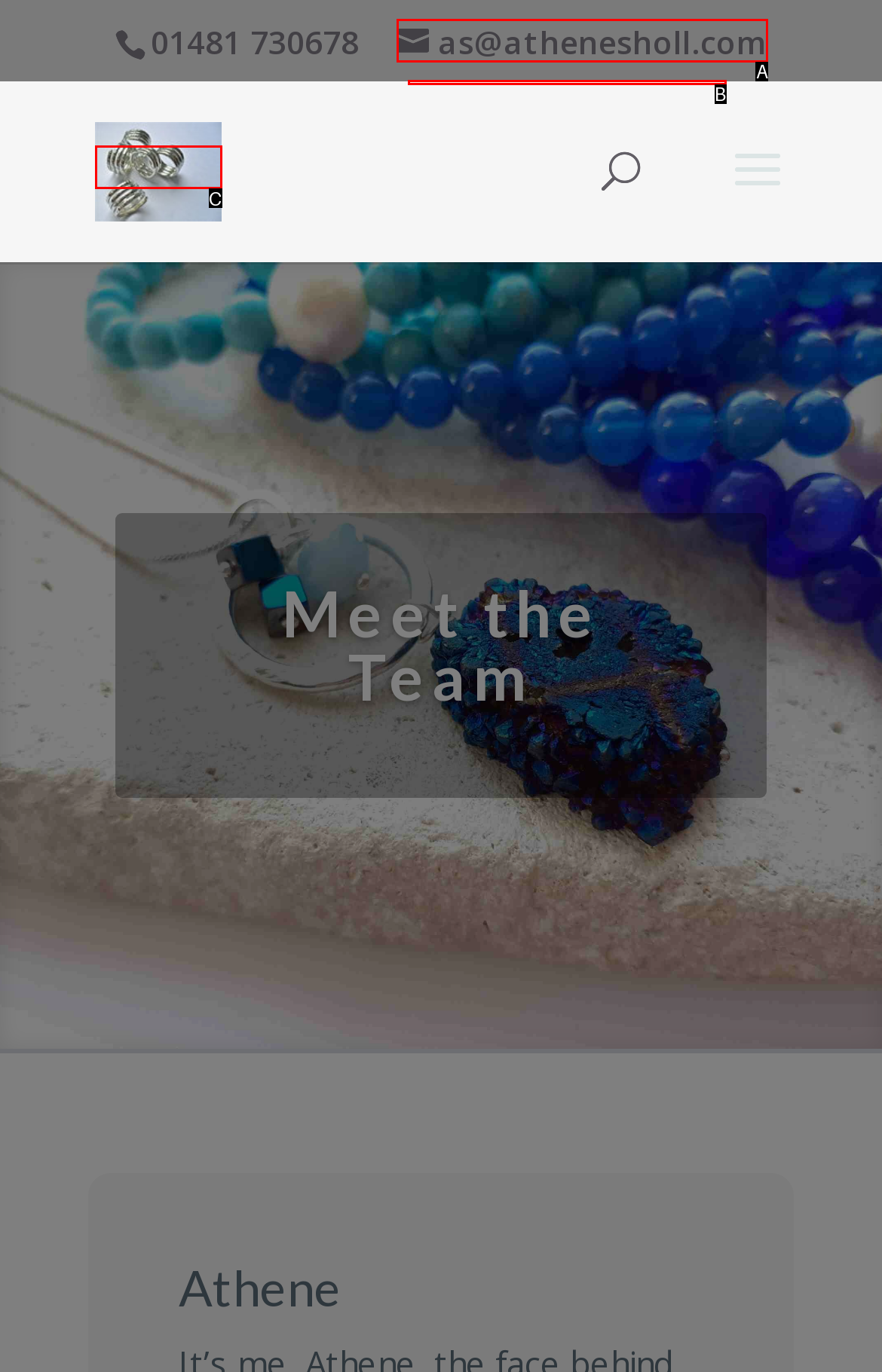Given the description: name="s" placeholder="Search …" title="Search for:"
Identify the letter of the matching UI element from the options.

B